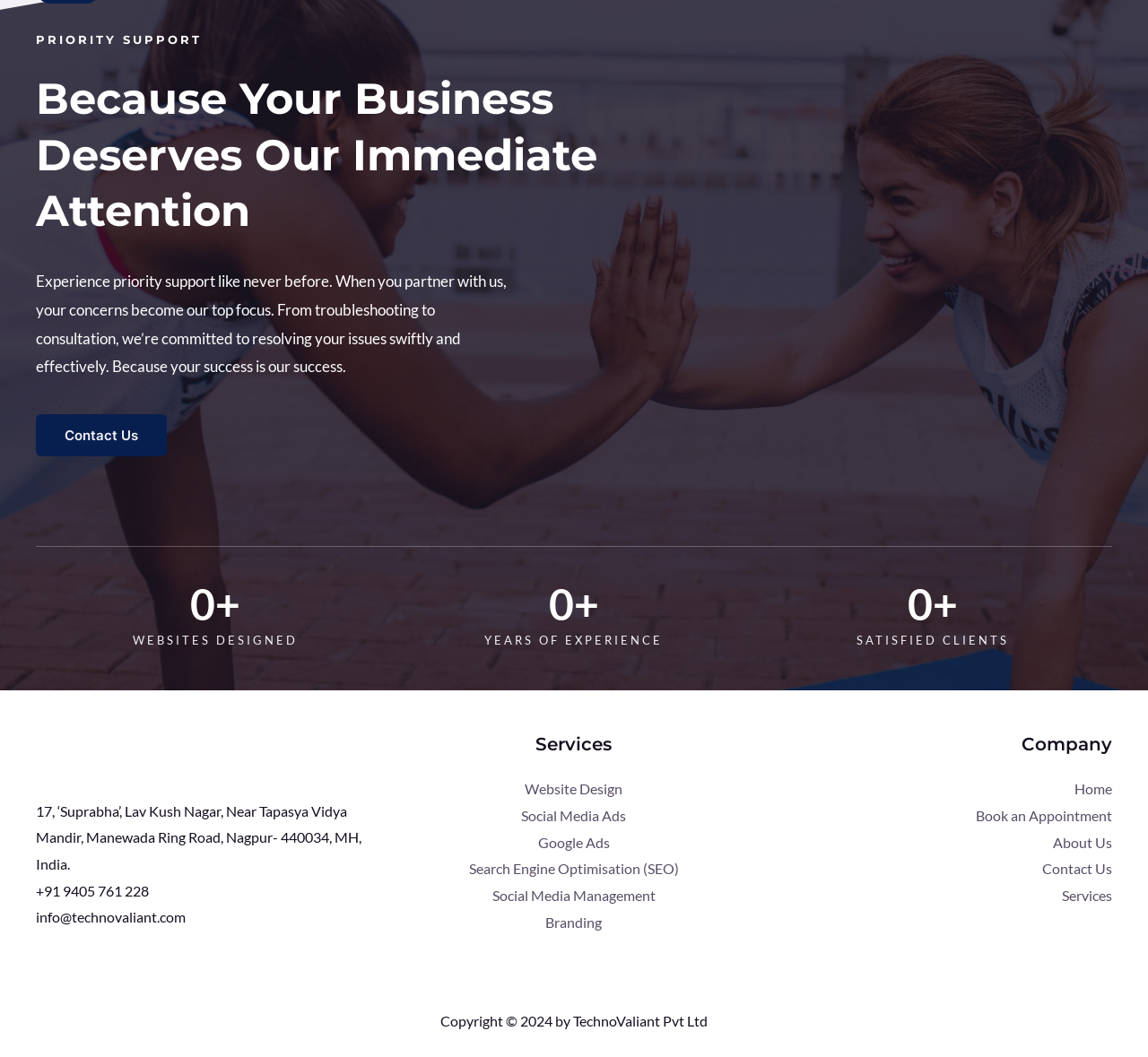What is the phone number of the company?
Using the details from the image, give an elaborate explanation to answer the question.

I found the phone number in the footer section of the webpage, specifically in the 'Footer Widget 1' section, where it is written as a link element.